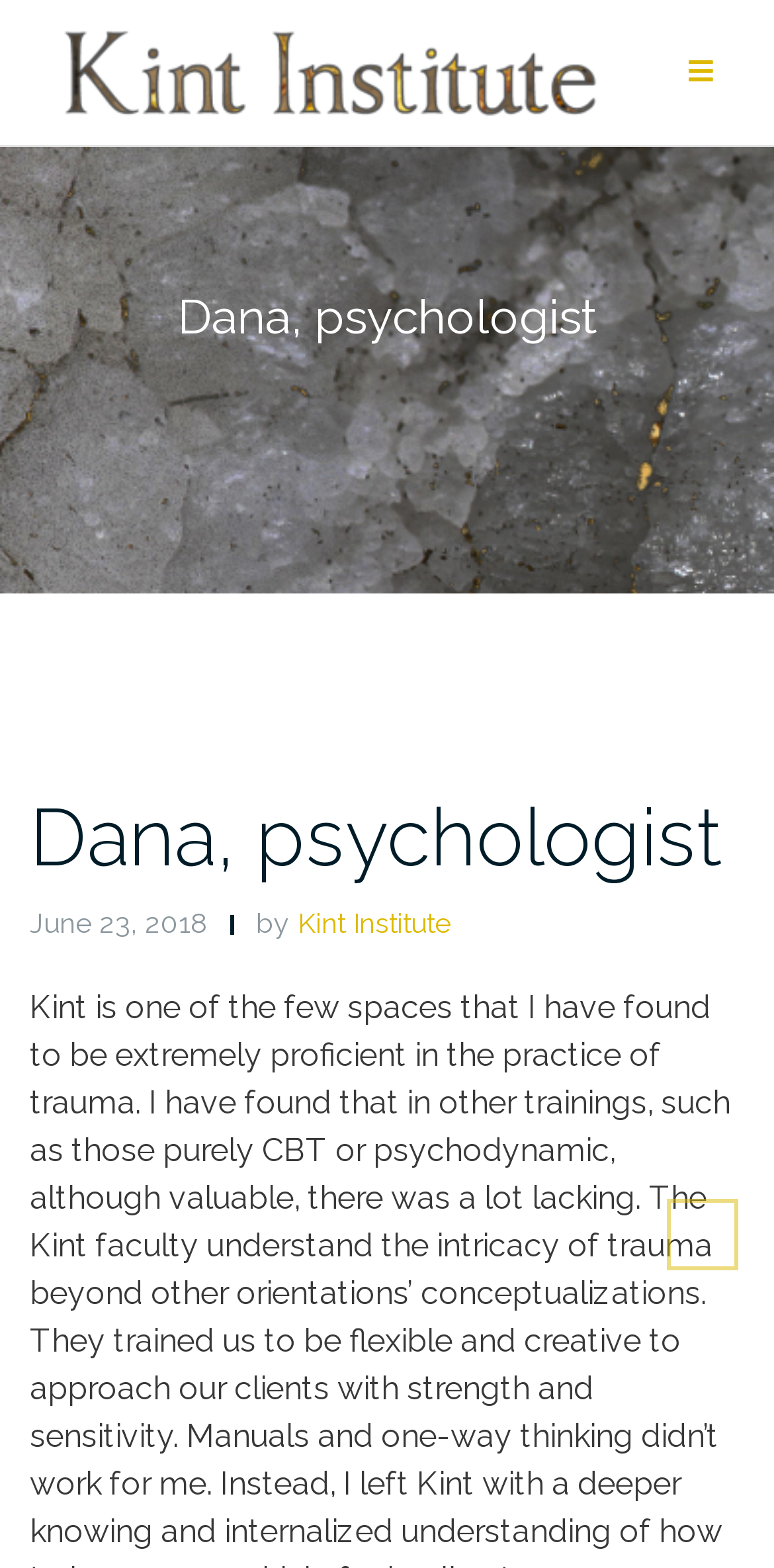When was the article published?
Please answer the question as detailed as possible based on the image.

The publication date of the article can be found in the StaticText element 'June 23, 2018' which is located below the heading element 'Dana, psychologist'.